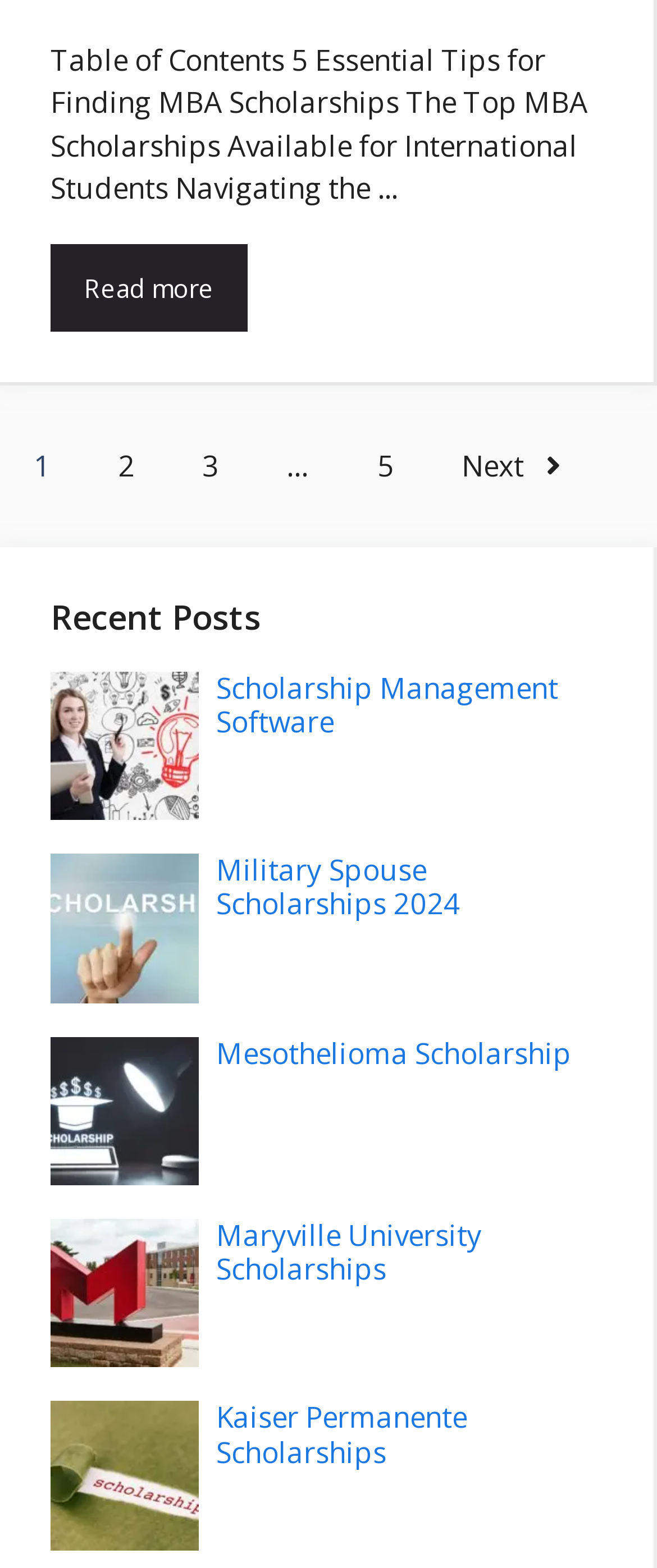Please determine the bounding box of the UI element that matches this description: Mesothelioma Scholarship. The coordinates should be given as (top-left x, top-left y, bottom-right x, bottom-right y), with all values between 0 and 1.

[0.329, 0.659, 0.87, 0.683]